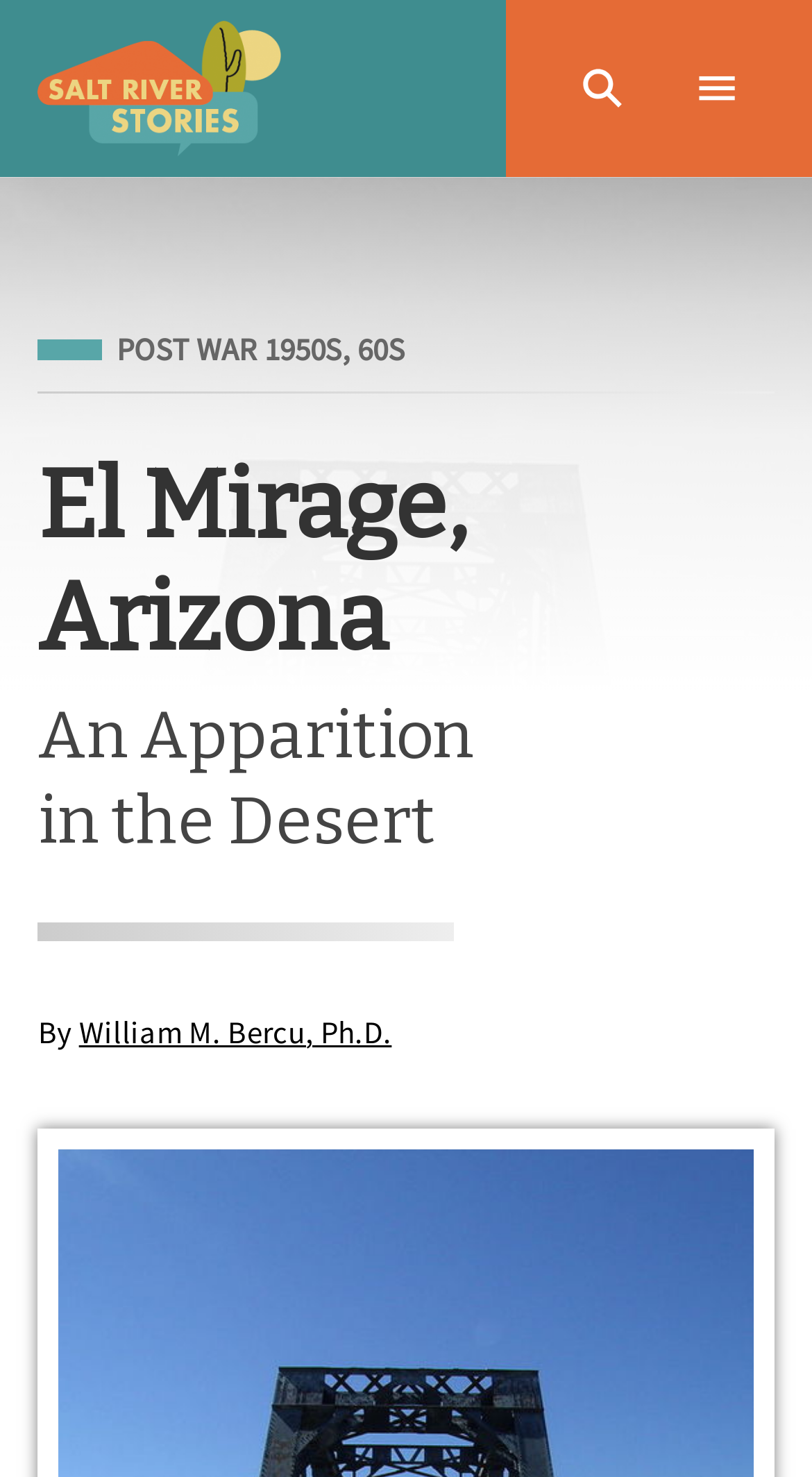Can you find and provide the title of the webpage?

El Mirage, Arizona